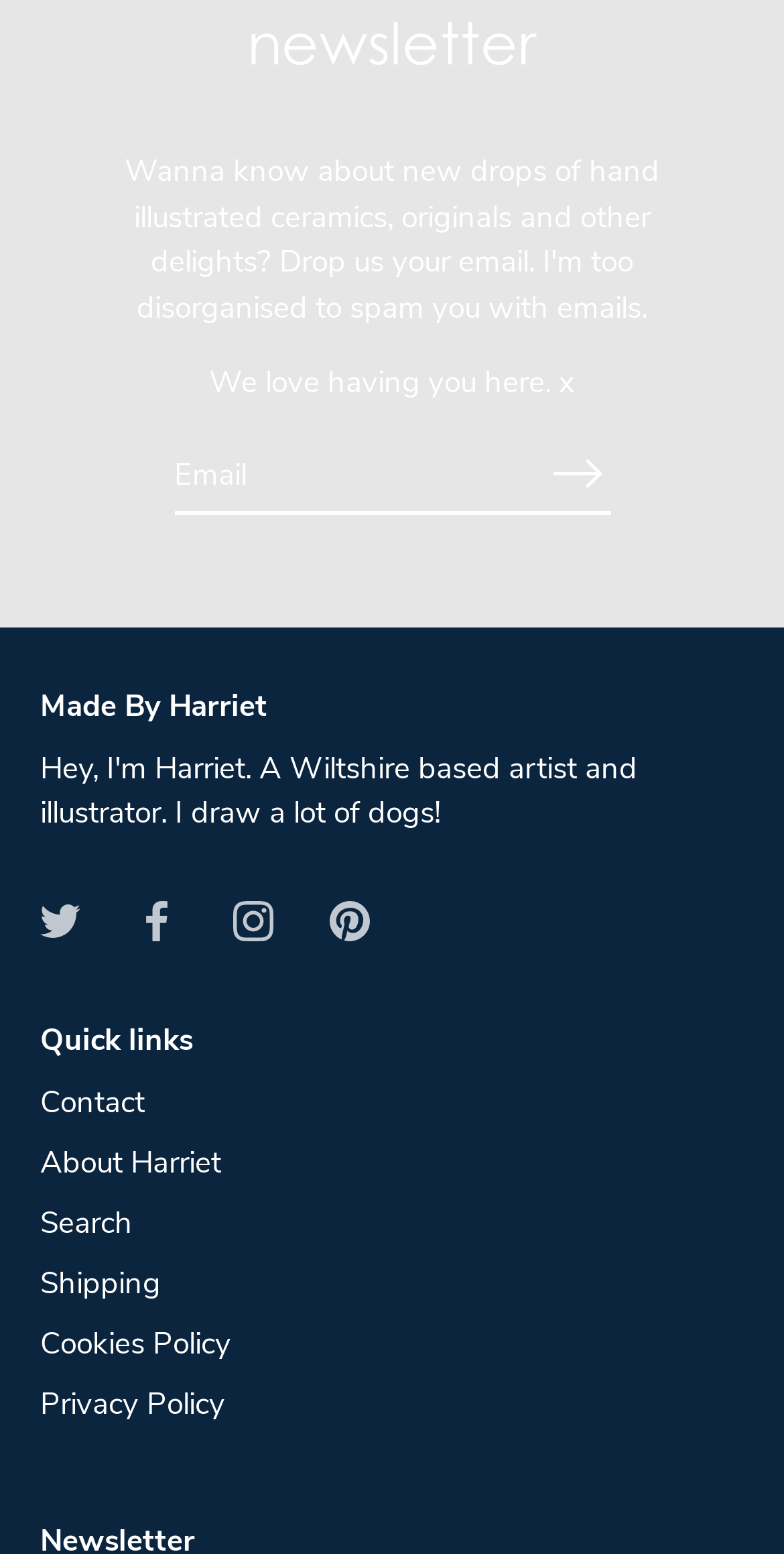Locate the bounding box coordinates of the clickable area to execute the instruction: "Go to Contact page". Provide the coordinates as four float numbers between 0 and 1, represented as [left, top, right, bottom].

[0.051, 0.696, 0.185, 0.722]